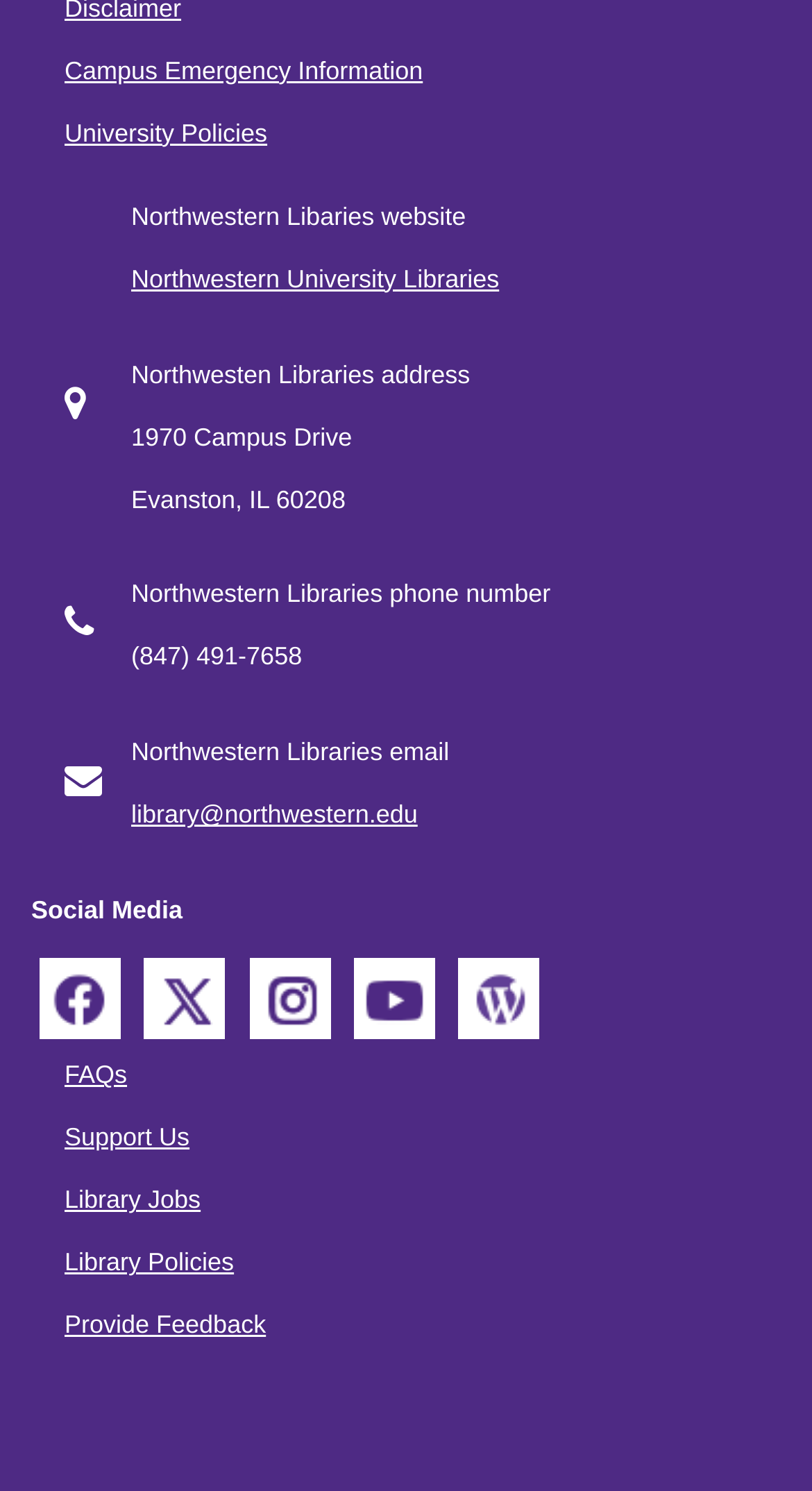Bounding box coordinates are specified in the format (top-left x, top-left y, bottom-right x, bottom-right y). All values are floating point numbers bounded between 0 and 1. Please provide the bounding box coordinate of the region this sentence describes: Library Jobs

[0.079, 0.795, 0.247, 0.815]